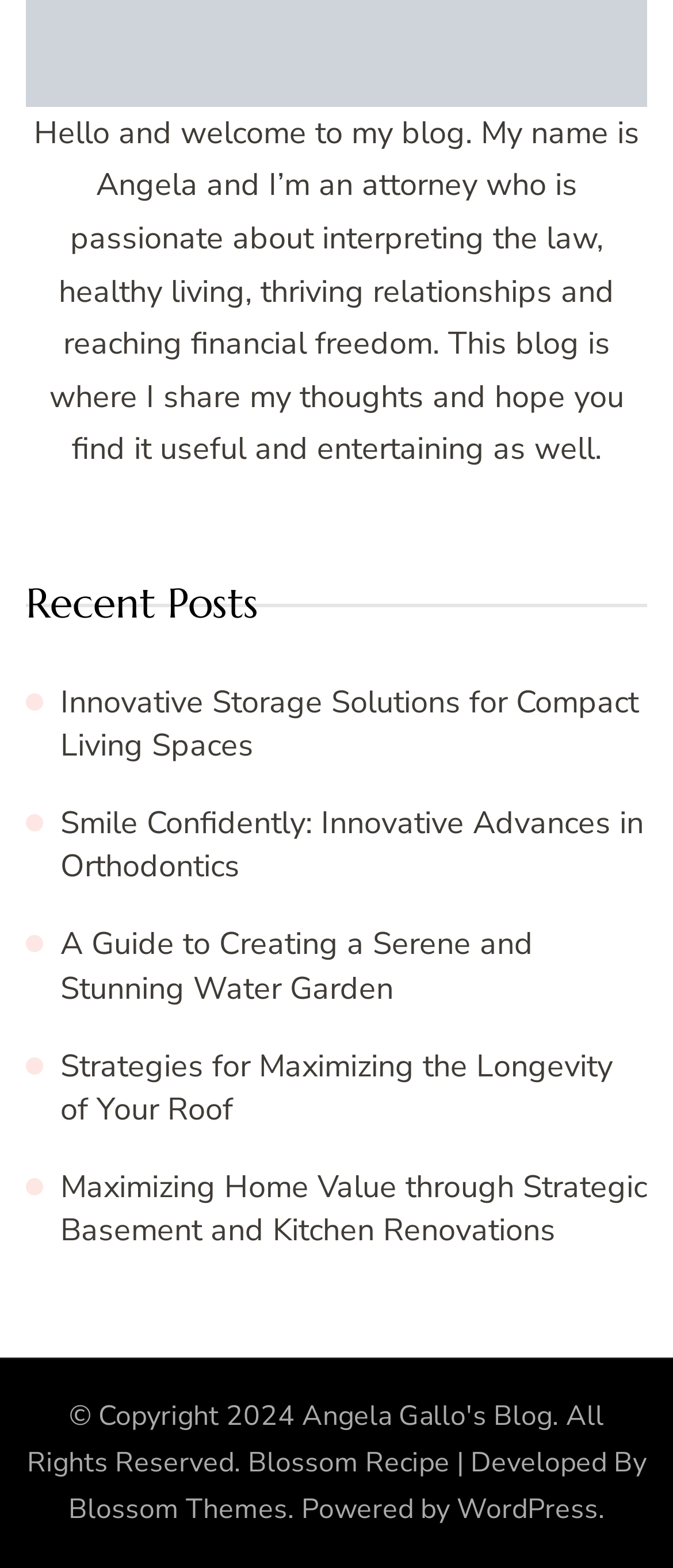Identify the bounding box coordinates for the element you need to click to achieve the following task: "visit Innovative Storage Solutions for Compact Living Spaces". The coordinates must be four float values ranging from 0 to 1, formatted as [left, top, right, bottom].

[0.09, 0.434, 0.949, 0.488]